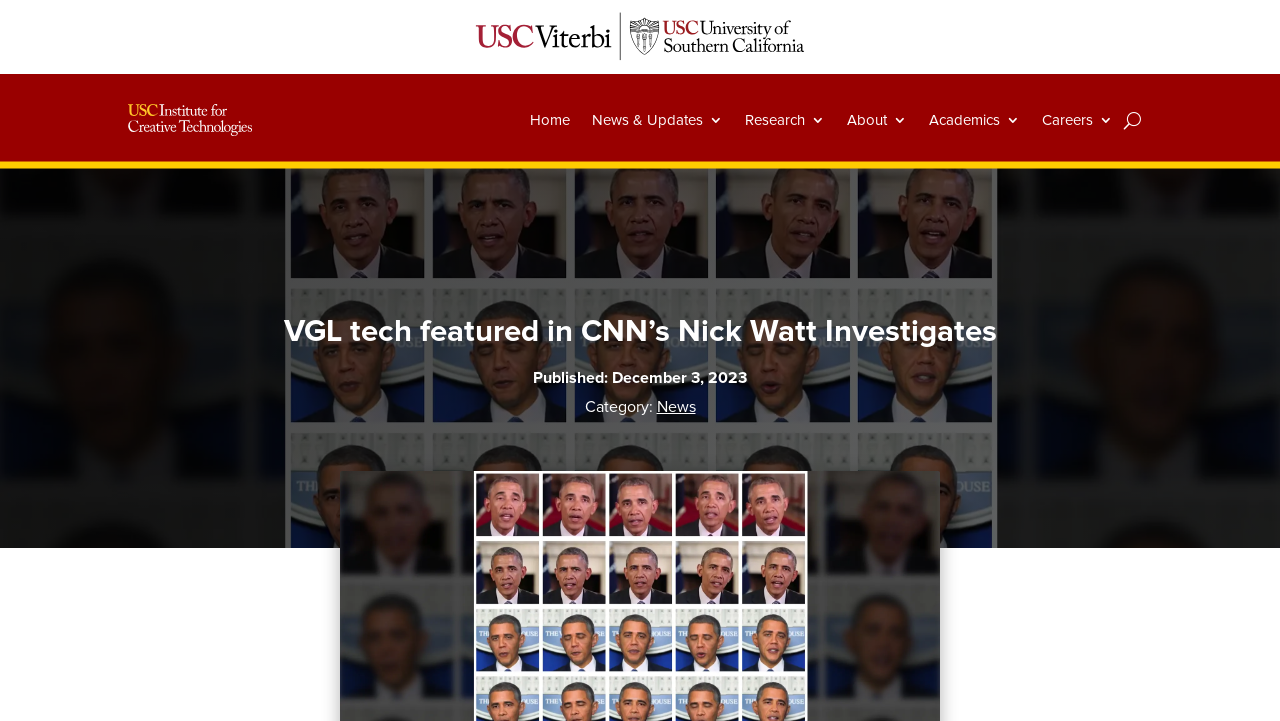Find and specify the bounding box coordinates that correspond to the clickable region for the instruction: "Read the 'Everything Dinosaur Awarded Expert Author Status by Major American Website' article".

None